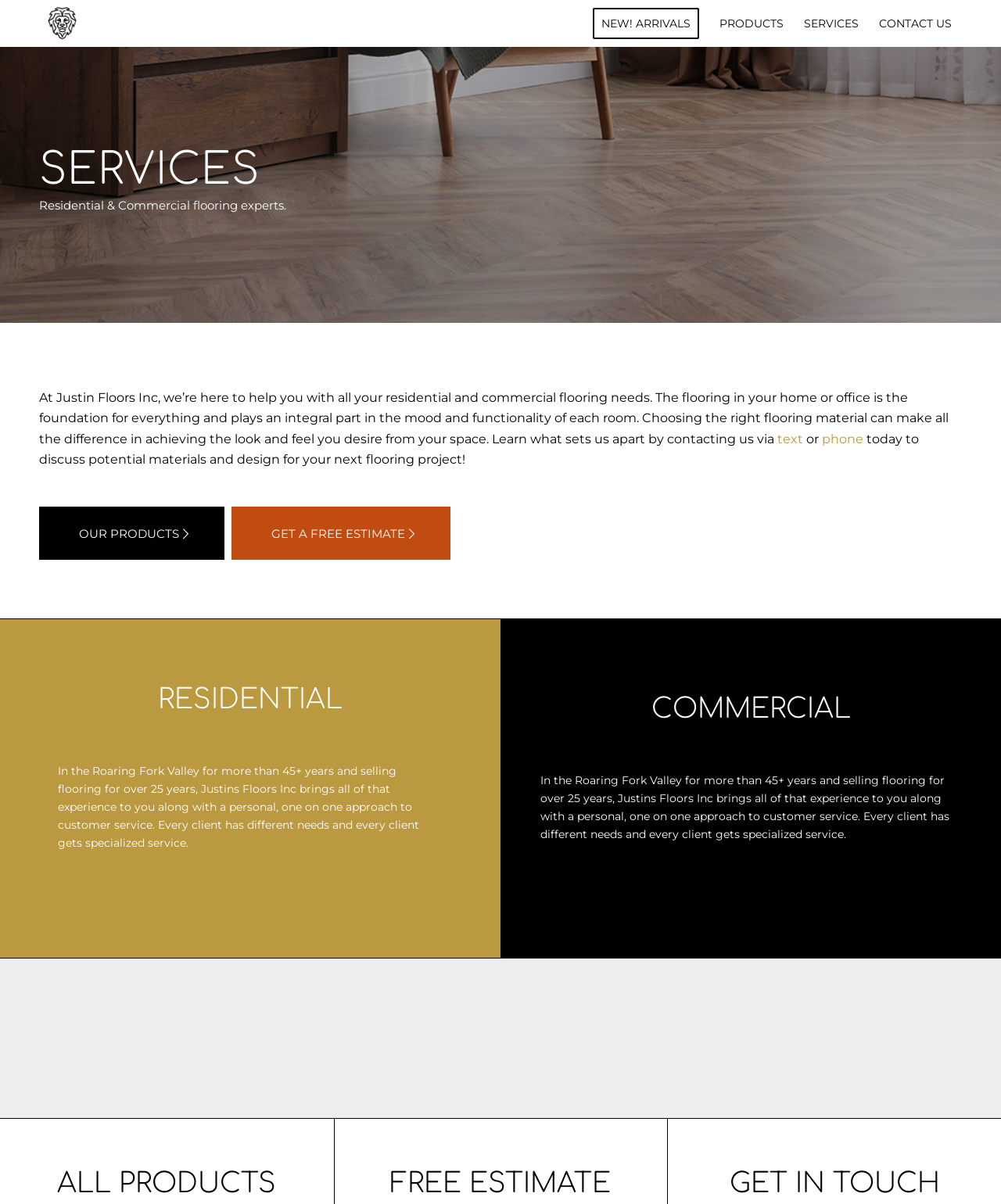Identify the bounding box coordinates of the region I need to click to complete this instruction: "Click the Hanas Group logo".

None